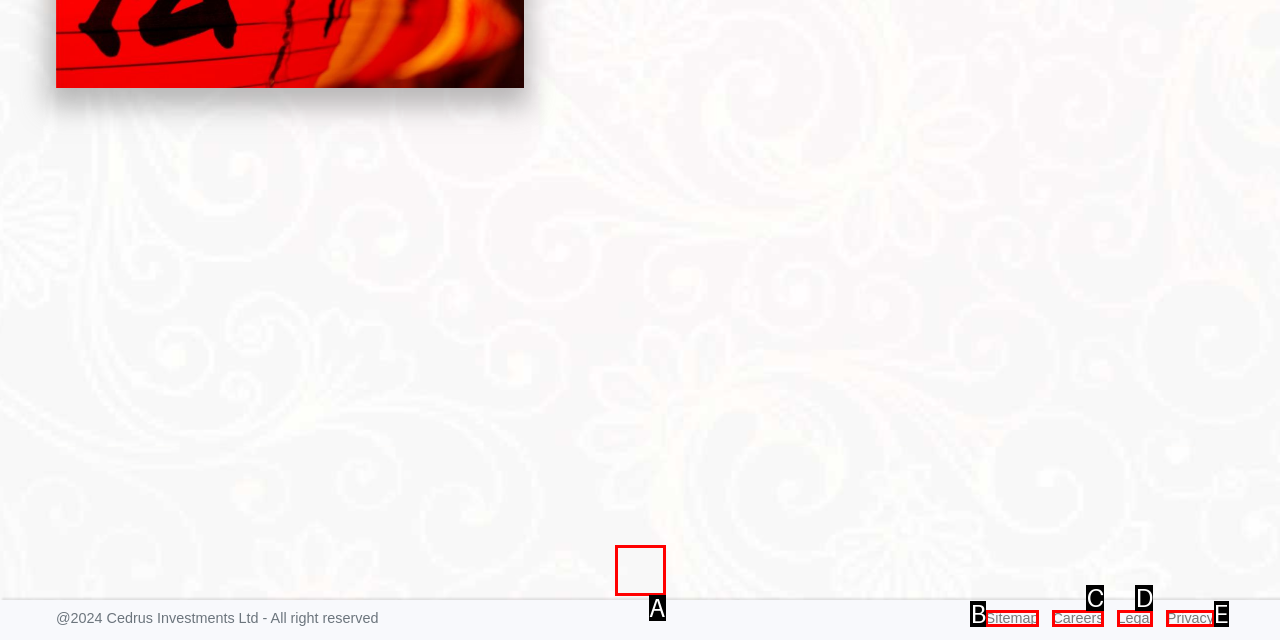From the choices given, find the HTML element that matches this description: Sitemap. Answer with the letter of the selected option directly.

B